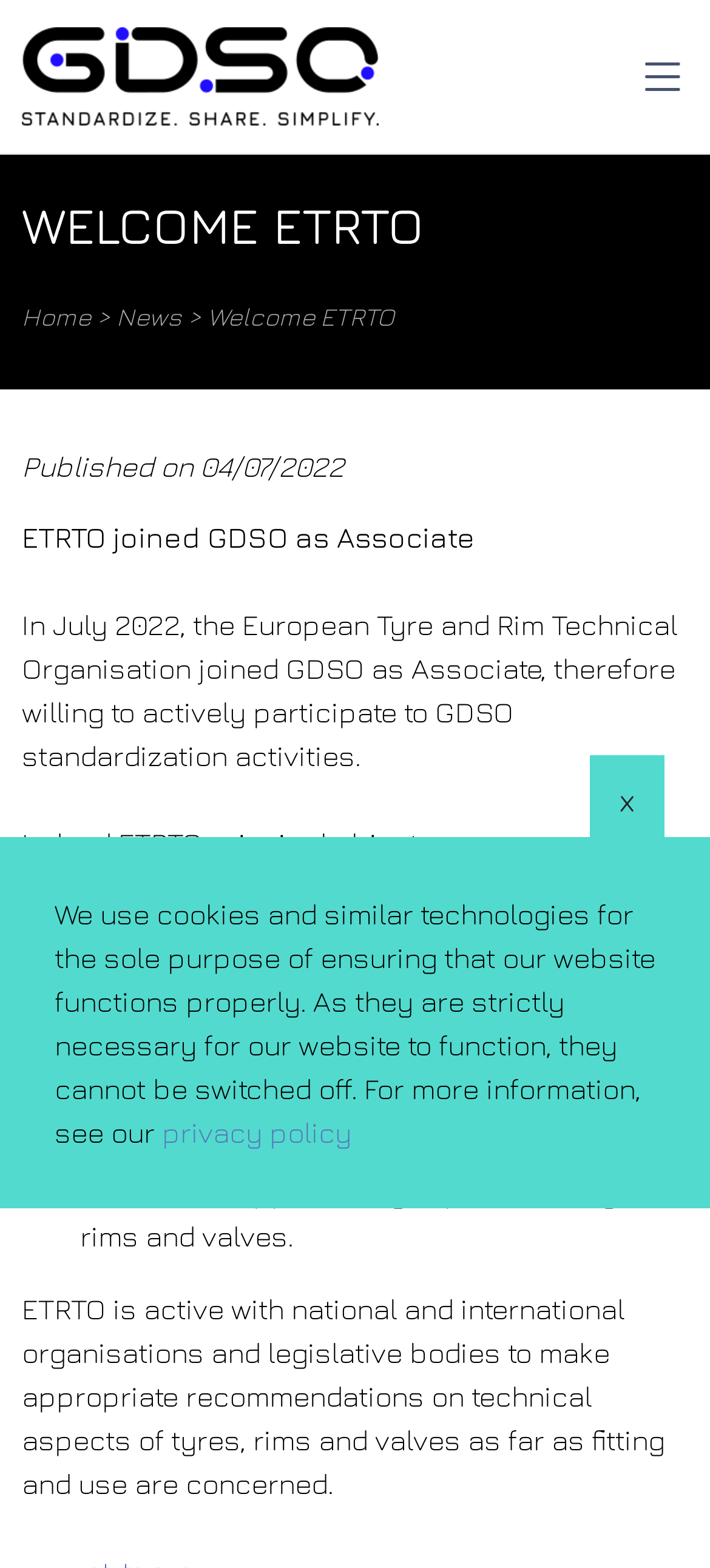What is the name of the organization that ETRTO joined?
Provide a detailed answer to the question, using the image to inform your response.

The webpage's heading and content mention that ETRTO joined GDSO as an Associate, indicating that GDSO is the organization that ETRTO joined.